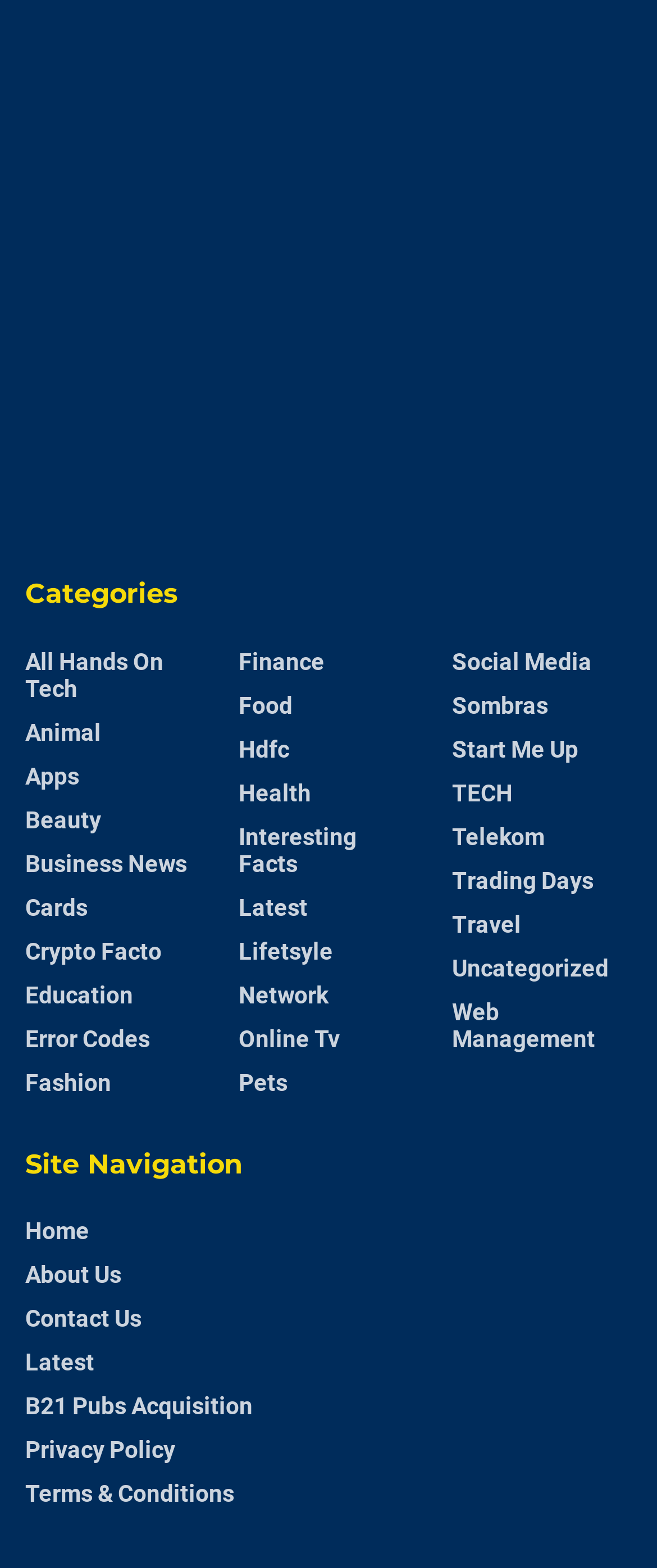Are the categories listed in alphabetical order?
Look at the image and provide a detailed response to the question.

The categories are not listed in alphabetical order because, for example, 'Beauty' comes after 'Apps', and 'Business News' comes after 'Beauty', which is not the correct alphabetical order.